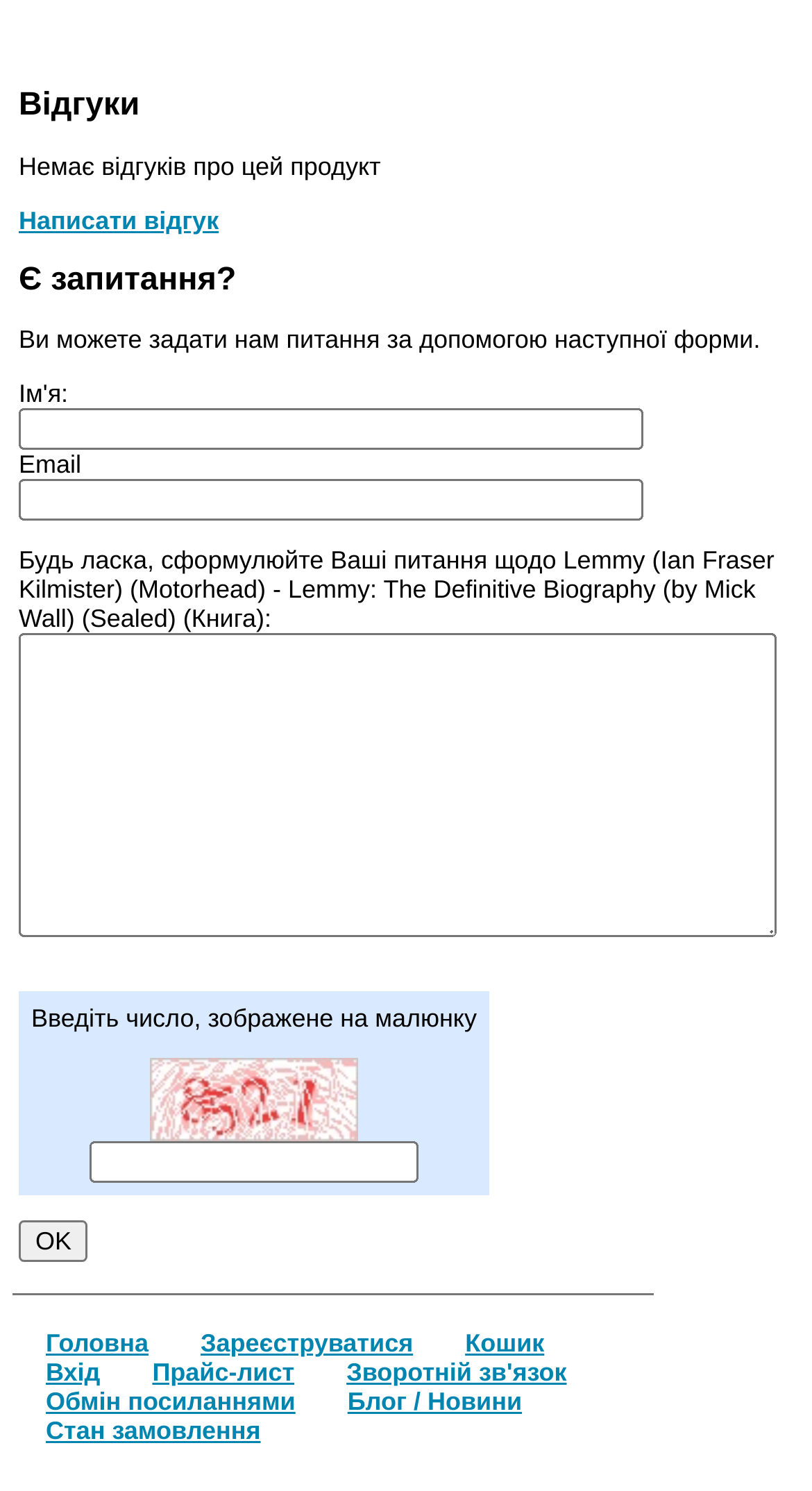Observe the image and answer the following question in detail: What is the purpose of the image with the label 'code'?

The image with the label 'code' is likely a CAPTCHA, which is a challenge-response test designed to determine whether the user is human or a computer. The user is required to enter the code displayed in the image to verify their humanity.